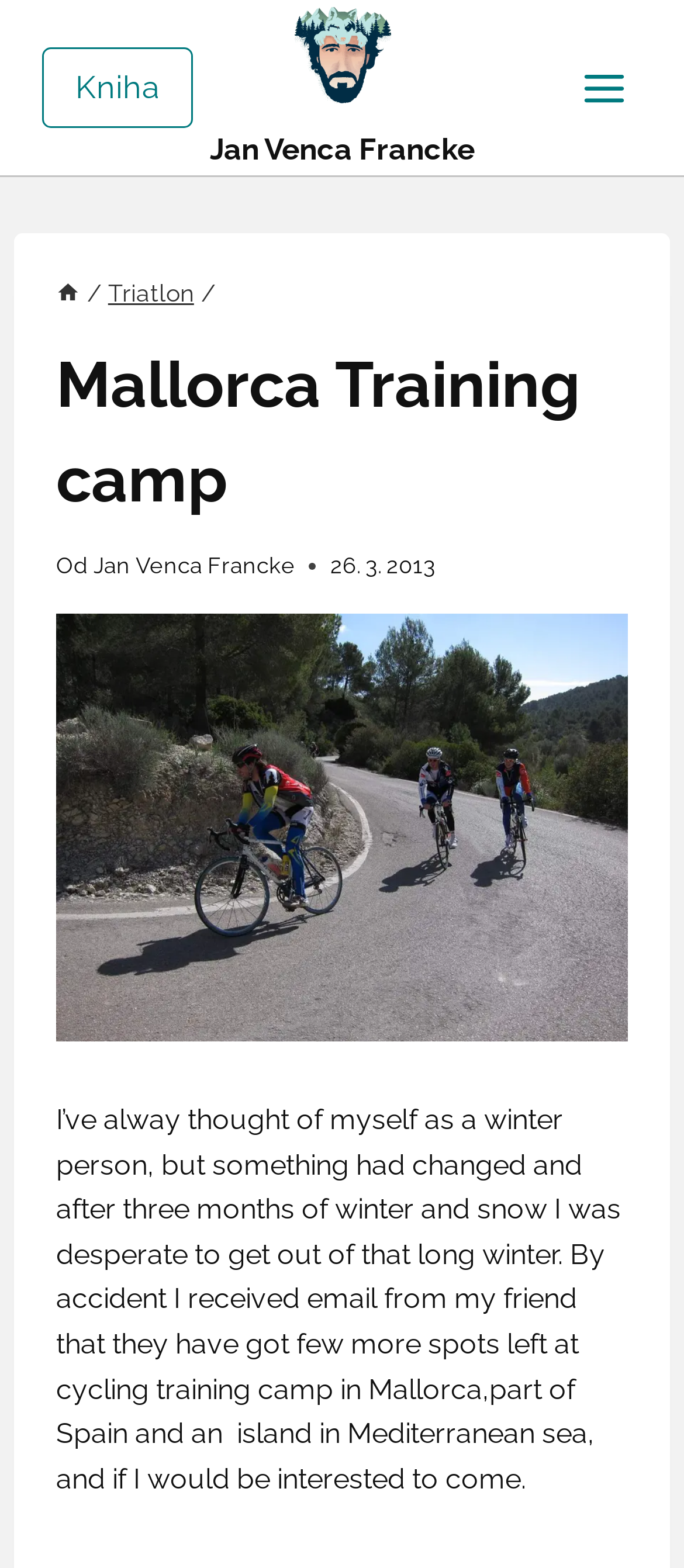Reply to the question with a brief word or phrase: What is the location of the cycling training camp?

Mallorca, Spain